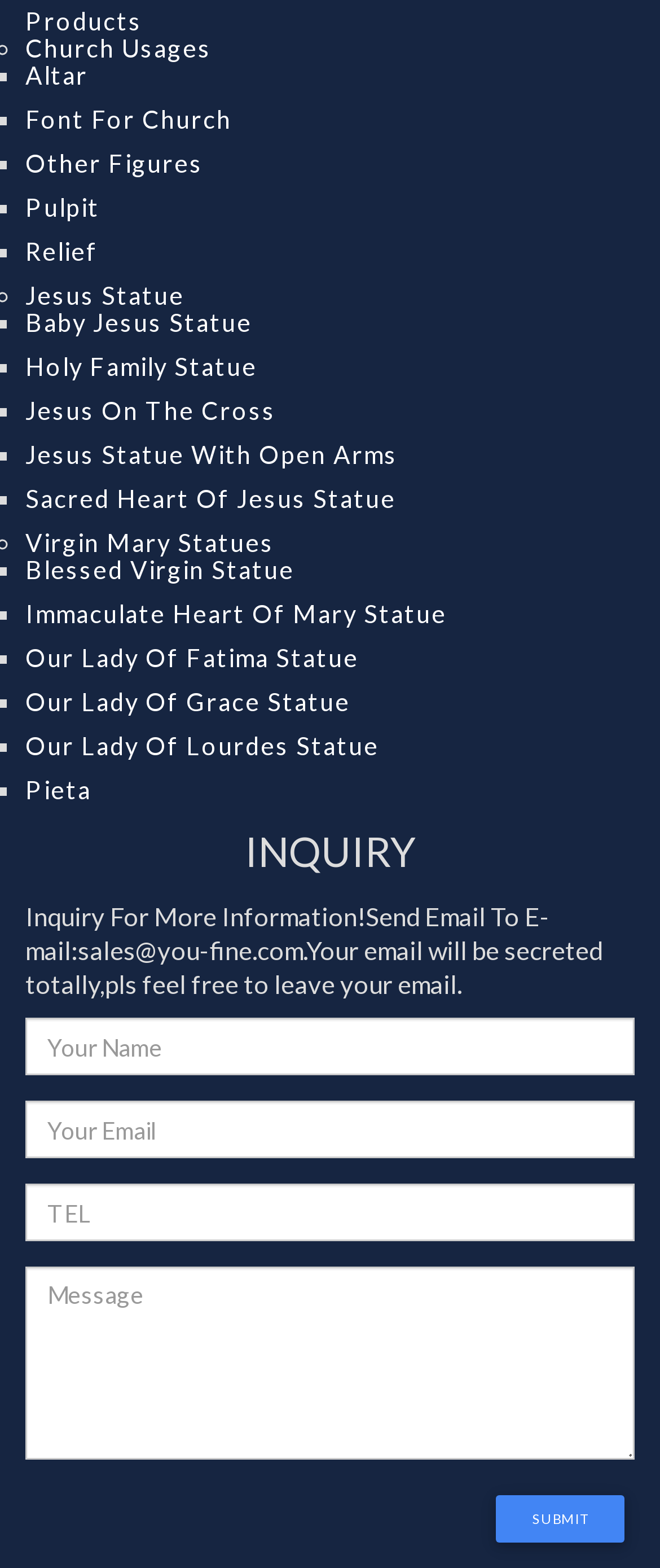Please provide a detailed answer to the question below based on the screenshot: 
What is the text on the 'Submit' button?

I looked at the 'INQUIRY' form and found that the button is labeled 'SUBMIT'.